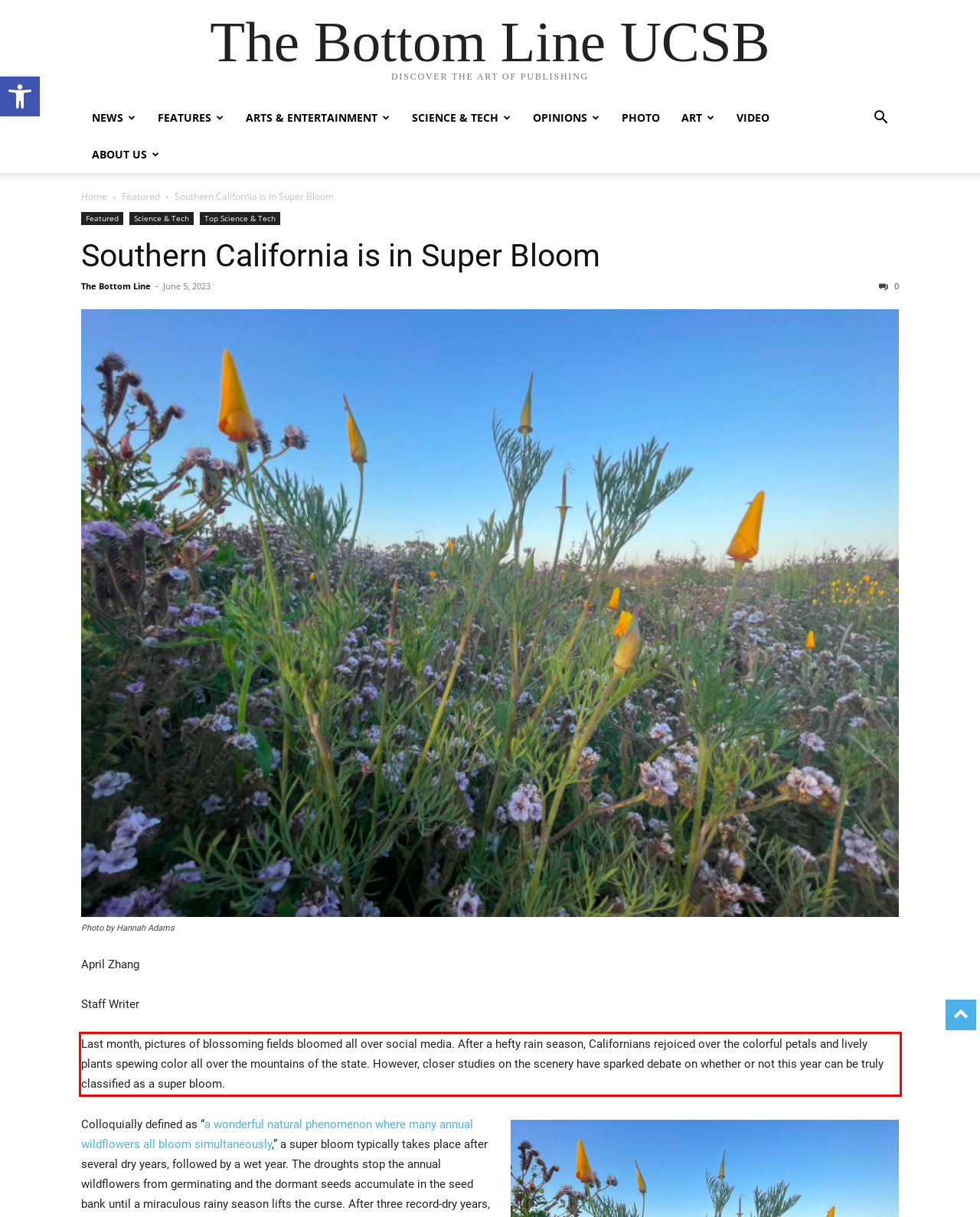Examine the webpage screenshot and use OCR to obtain the text inside the red bounding box.

Last month, pictures of blossoming fields bloomed all over social media. After a hefty rain season, Californians rejoiced over the colorful petals and lively plants spewing color all over the mountains of the state. However, closer studies on the scenery have sparked debate on whether or not this year can be truly classified as a super bloom.